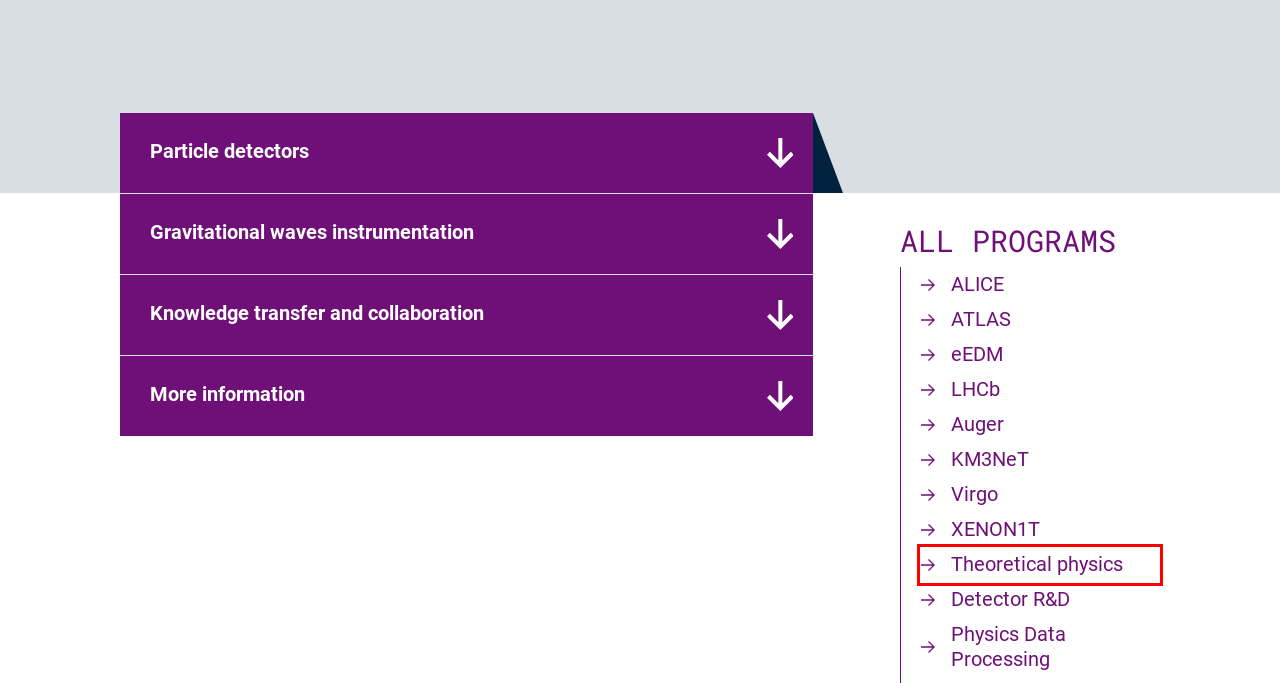Take a look at the provided webpage screenshot featuring a red bounding box around an element. Select the most appropriate webpage description for the page that loads after clicking on the element inside the red bounding box. Here are the candidates:
A. XENON1T - Nikhef
B. ATLAS - Nikhef
C. ALICE - Nikhef
D. LHCb - Nikhef
E. Virgo - Nikhef
F. Theoretical physics - Nikhef
G. KM3NeT - Nikhef
H. eEDM - Nikhef

F